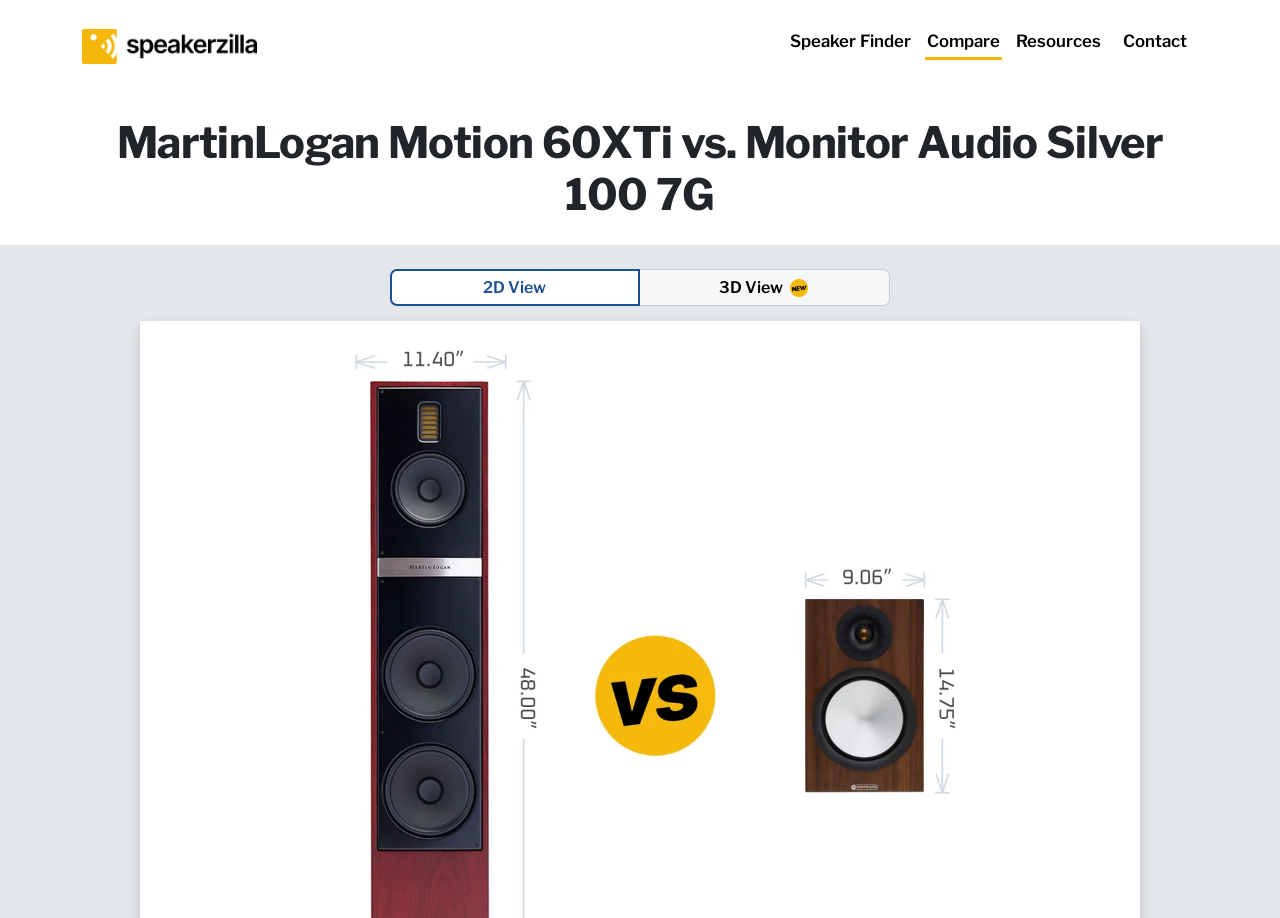Extract the bounding box coordinates for the UI element described by the text: "parent_node: Speaker Finder". The coordinates should be in the form of [left, top, right, bottom] with values between 0 and 1.

[0.064, 0.026, 0.201, 0.075]